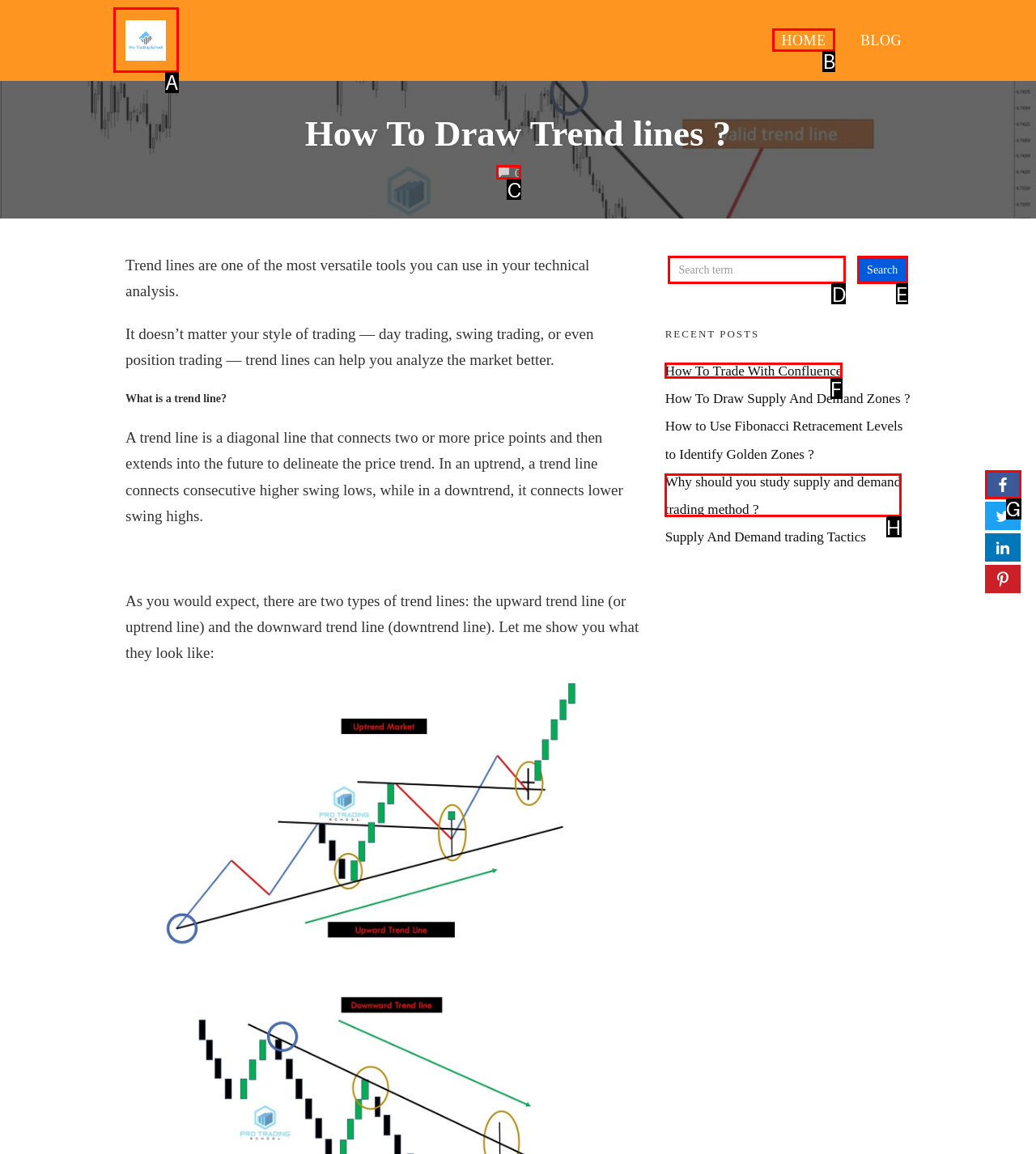Given the description: How To Trade With Confluence, identify the corresponding option. Answer with the letter of the appropriate option directly.

F